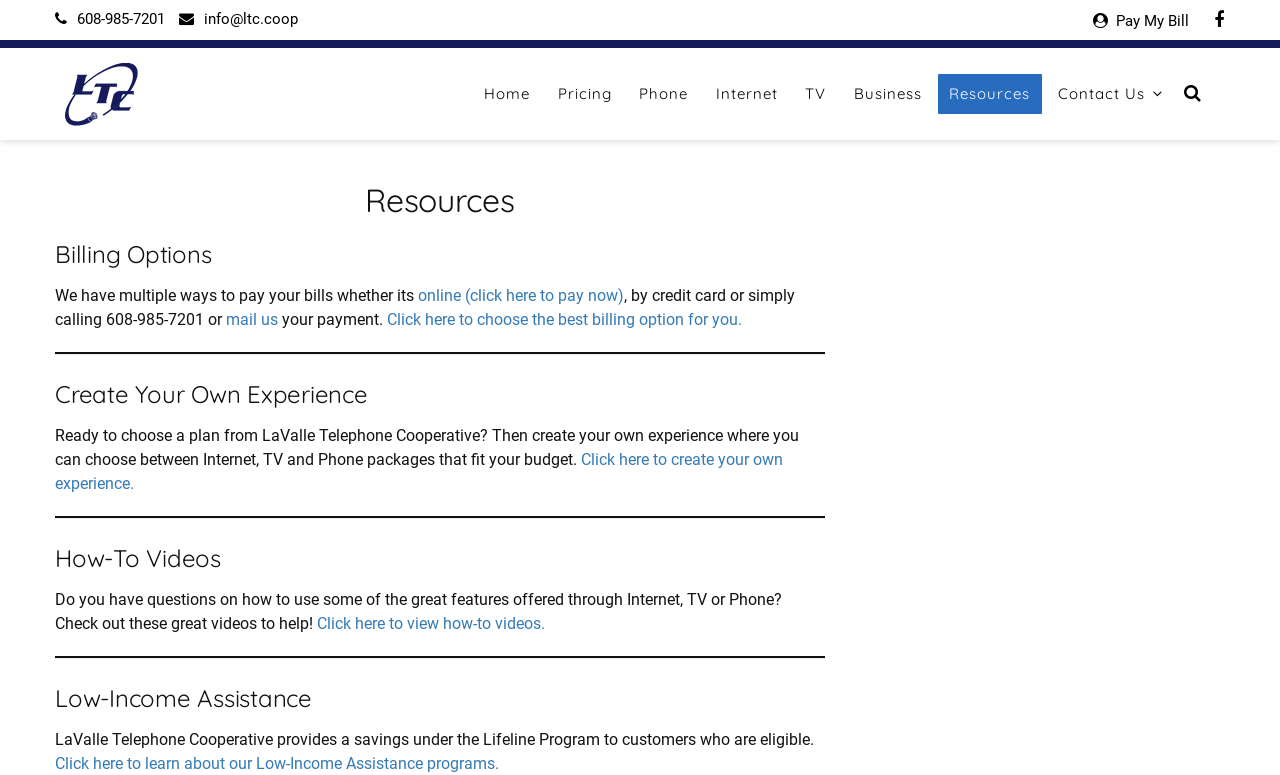Elaborate on the information and visuals displayed on the webpage.

The webpage is about the resources and frequently asked questions provided by LaValle Telephone Cooperative for their Internet, phone, and TV services. 

At the top left corner, there is a phone number "608-985-7201" and an email address "info@ltc.coop" for contact purposes. Next to them, there are three links: "Pay My Bill", an icon, and the company name "LaValle Telephone Cooperative" with its logo. 

Below these elements, there is a top menu with nine links: "Home", "Pricing", "Phone", "Internet", "TV", "Business", "Resources", "Contact Us", and a search icon.

The main content of the webpage is divided into five sections. The first section is about billing options, where users can pay their bills online, by credit card, or by calling the phone number. There is a link to choose the best billing option.

The second section is about creating a personalized experience, where users can choose Internet, TV, and Phone packages that fit their budget. There is a link to create this experience.

The third section is about how-to videos, which provide tutorials on using the features of Internet, TV, and Phone services. There is a link to view these videos.

The fourth section is separated from the others by a horizontal line and is about low-income assistance programs offered by LaValle Telephone Cooperative. There is a link to learn more about these programs.

Throughout the webpage, there are several headings and separators that organize the content and make it easier to read.